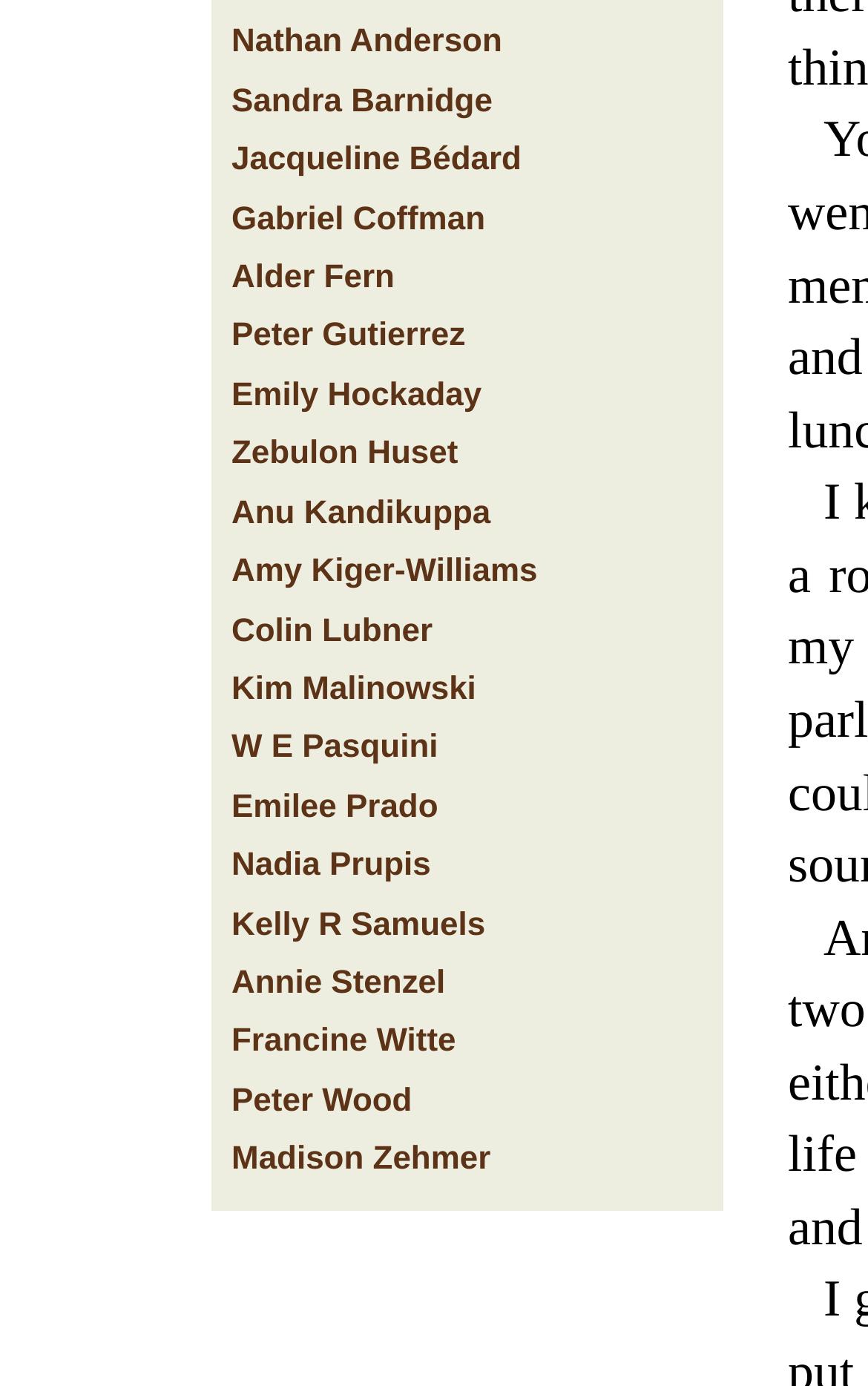Given the description "Kelly R Samuels", determine the bounding box of the corresponding UI element.

[0.267, 0.655, 0.559, 0.68]